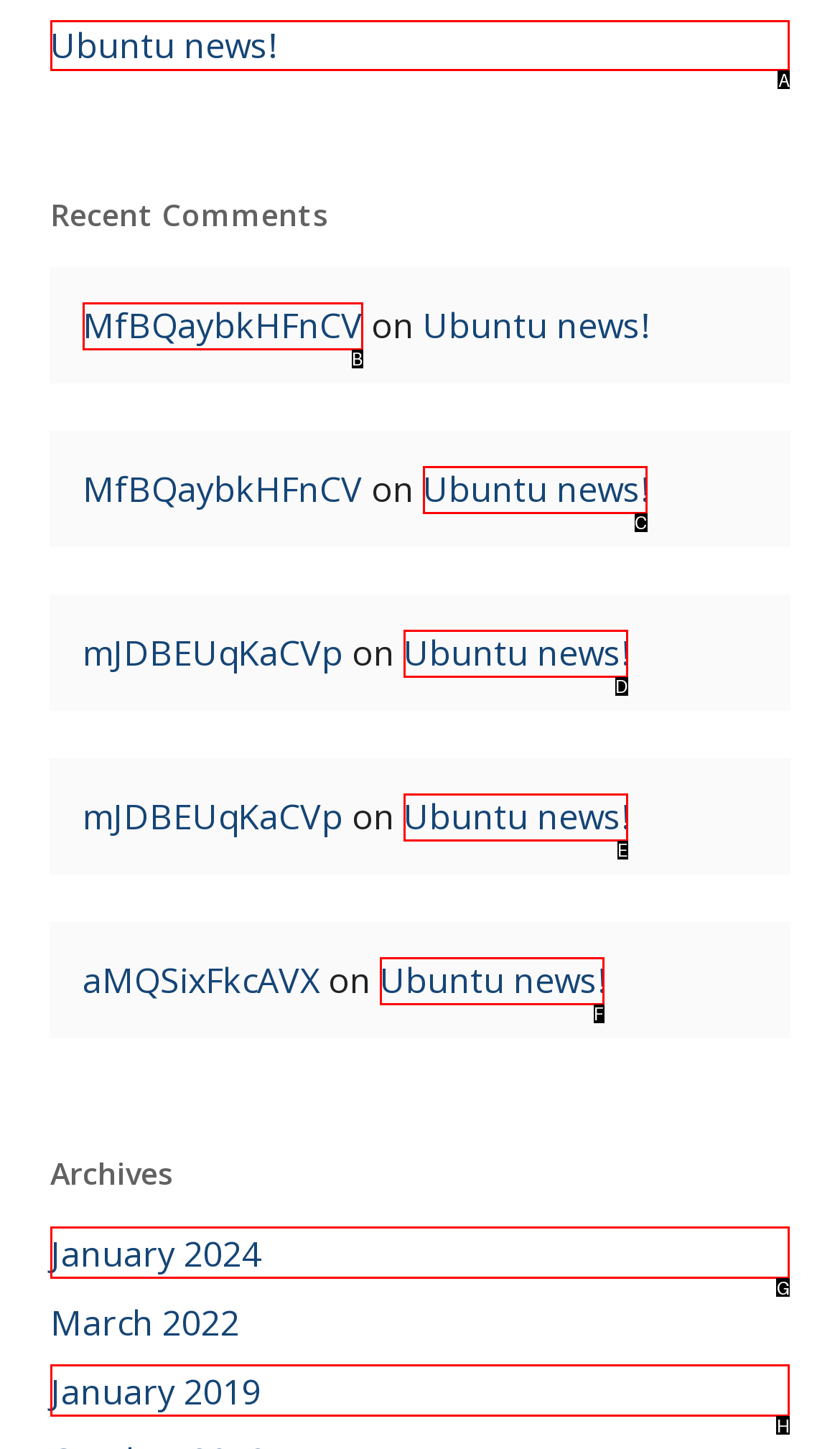Which lettered option should be clicked to achieve the task: visit Ubuntu news? Choose from the given choices.

A